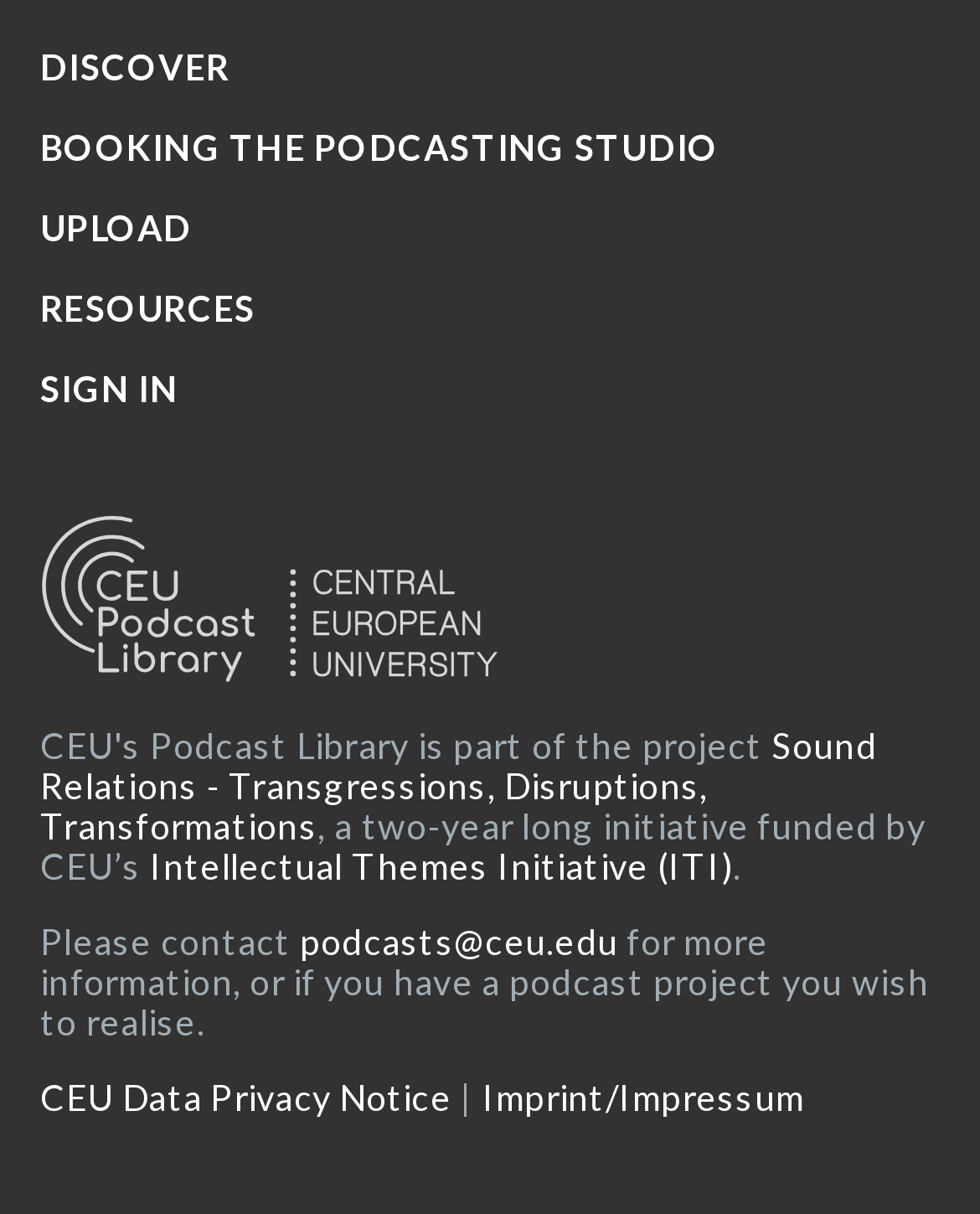Please indicate the bounding box coordinates for the clickable area to complete the following task: "Sign in to the website". The coordinates should be specified as four float numbers between 0 and 1, i.e., [left, top, right, bottom].

[0.041, 0.302, 0.182, 0.337]